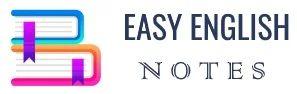Please provide a brief answer to the following inquiry using a single word or phrase:
What is the font style of 'EASY ENGLISH'?

Bold, modern